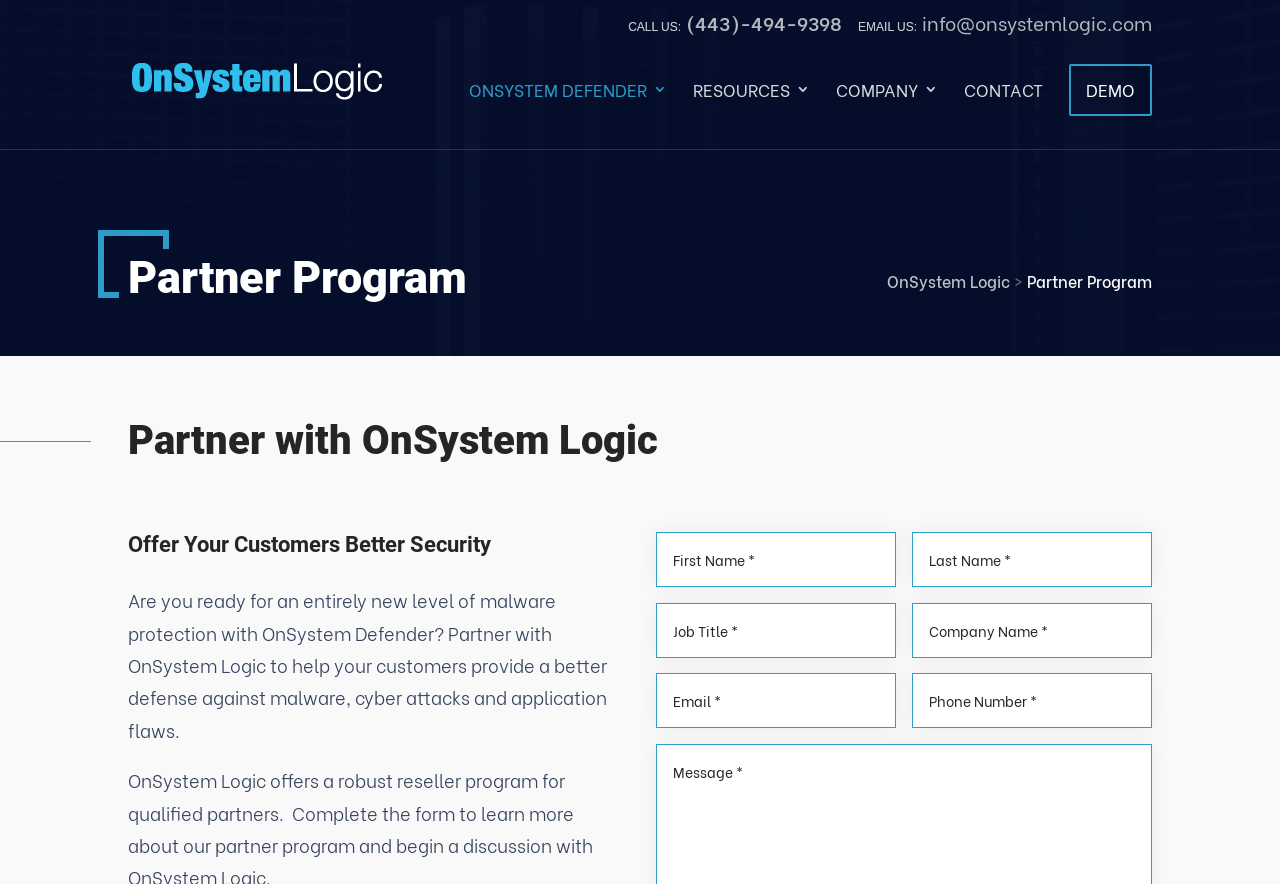Identify the coordinates of the bounding box for the element that must be clicked to accomplish the instruction: "fill in the first input field".

[0.512, 0.602, 0.7, 0.665]